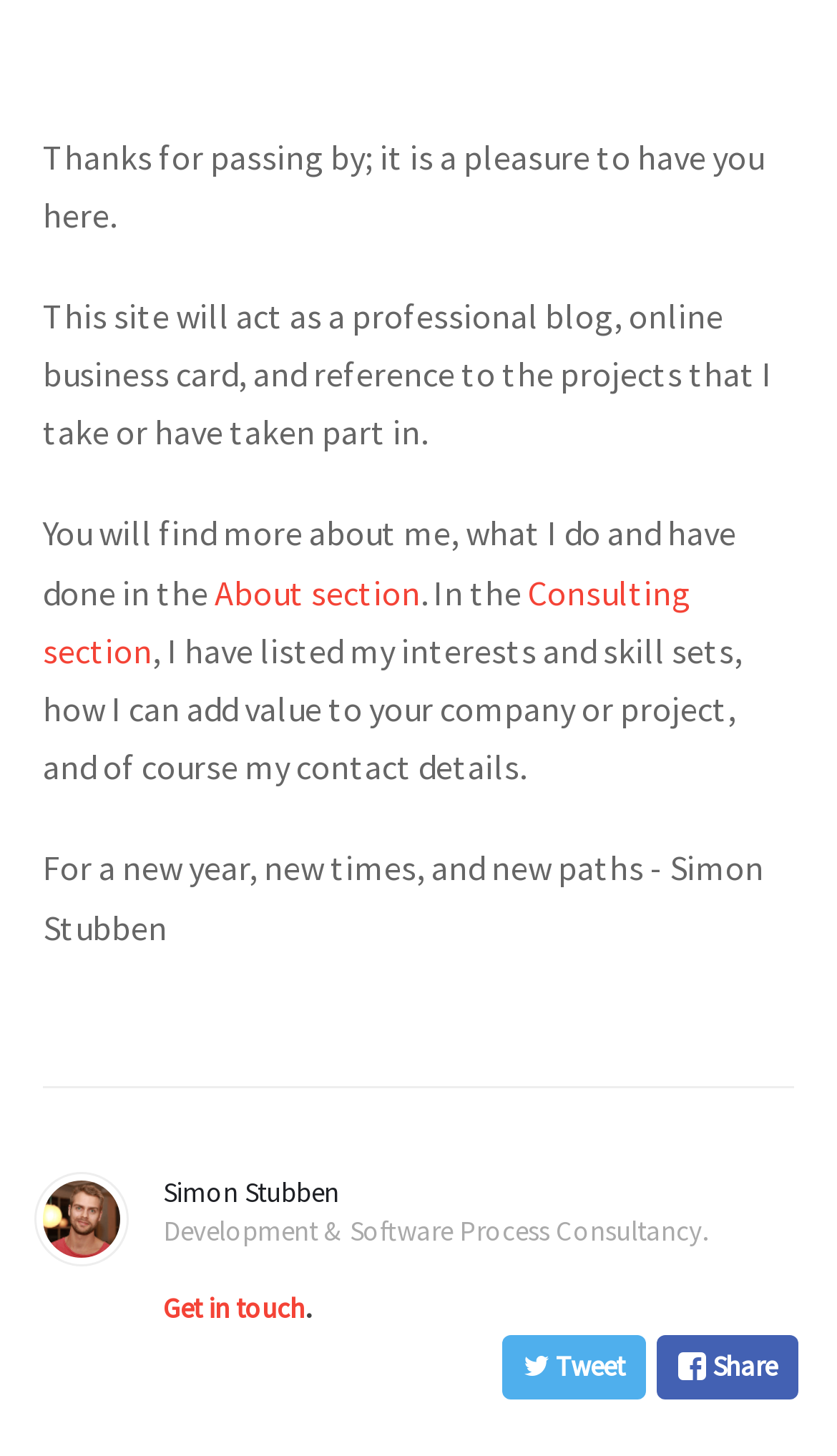Given the webpage screenshot and the description, determine the bounding box coordinates (top-left x, top-left y, bottom-right x, bottom-right y) that define the location of the UI element matching this description: Consulting section

[0.051, 0.392, 0.826, 0.461]